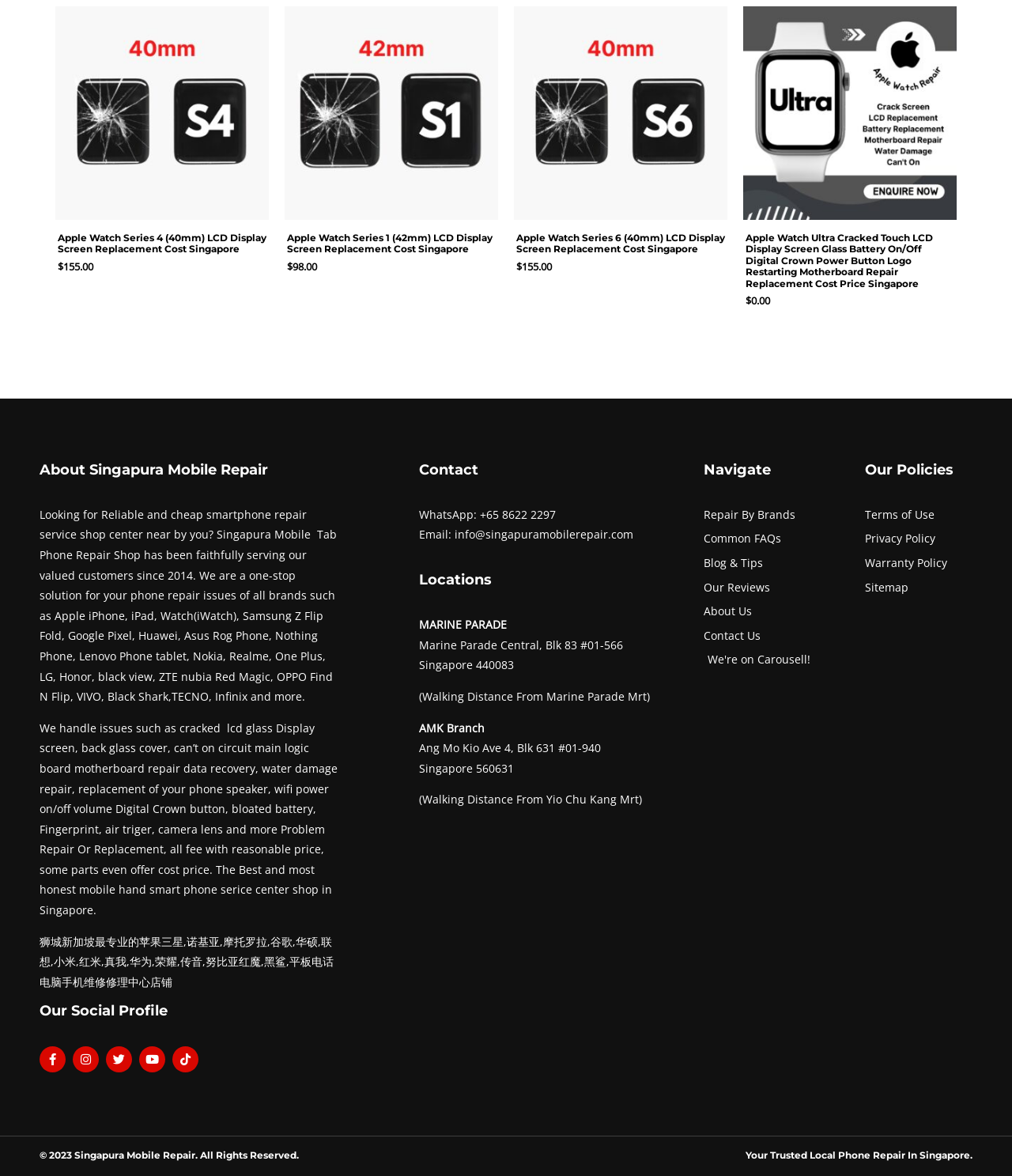Answer in one word or a short phrase: 
What social media platform has the logo ?

Youtube